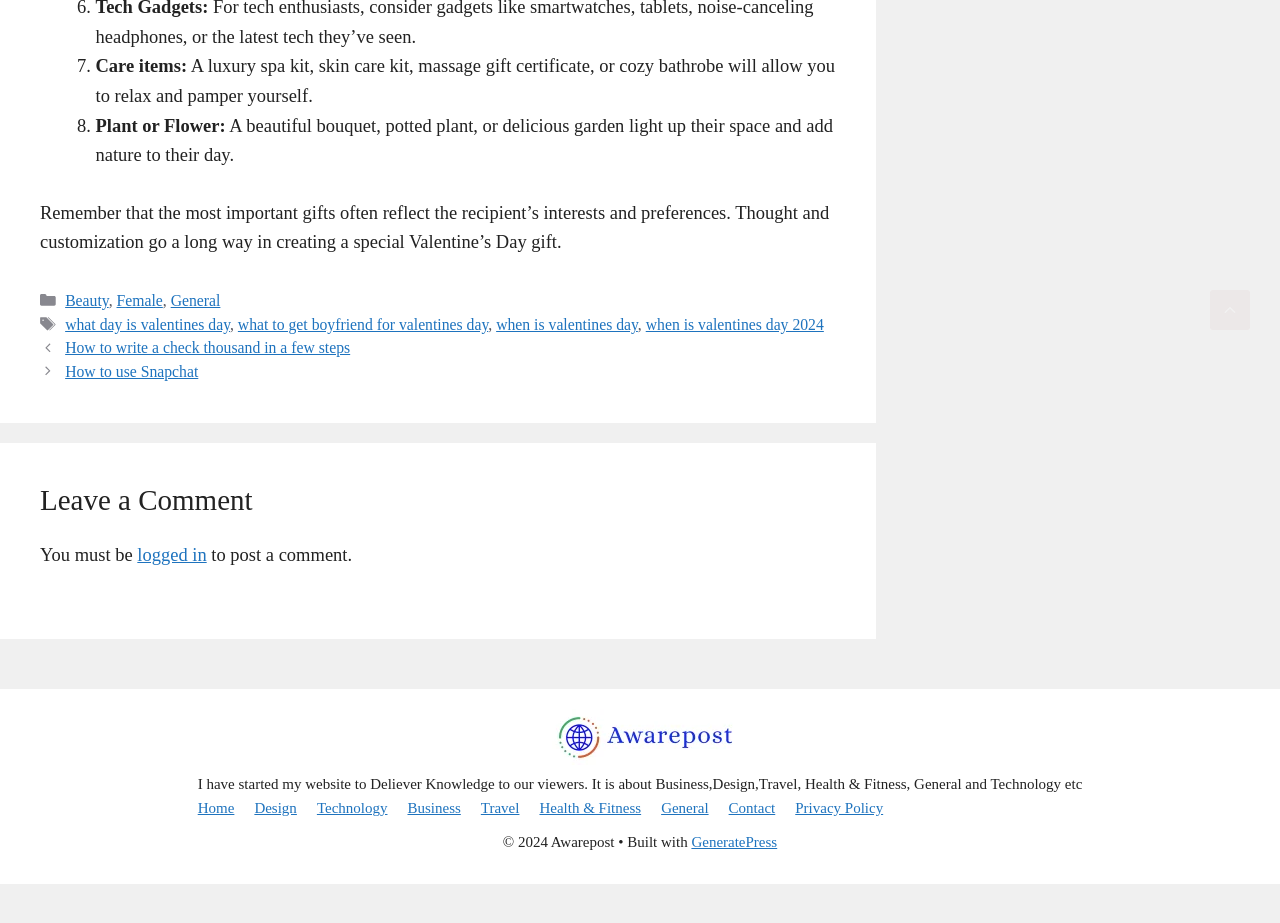Using the webpage screenshot, find the UI element described by Back to Main Blog. Provide the bounding box coordinates in the format (top-left x, top-left y, bottom-right x, bottom-right y), ensuring all values are floating point numbers between 0 and 1.

None